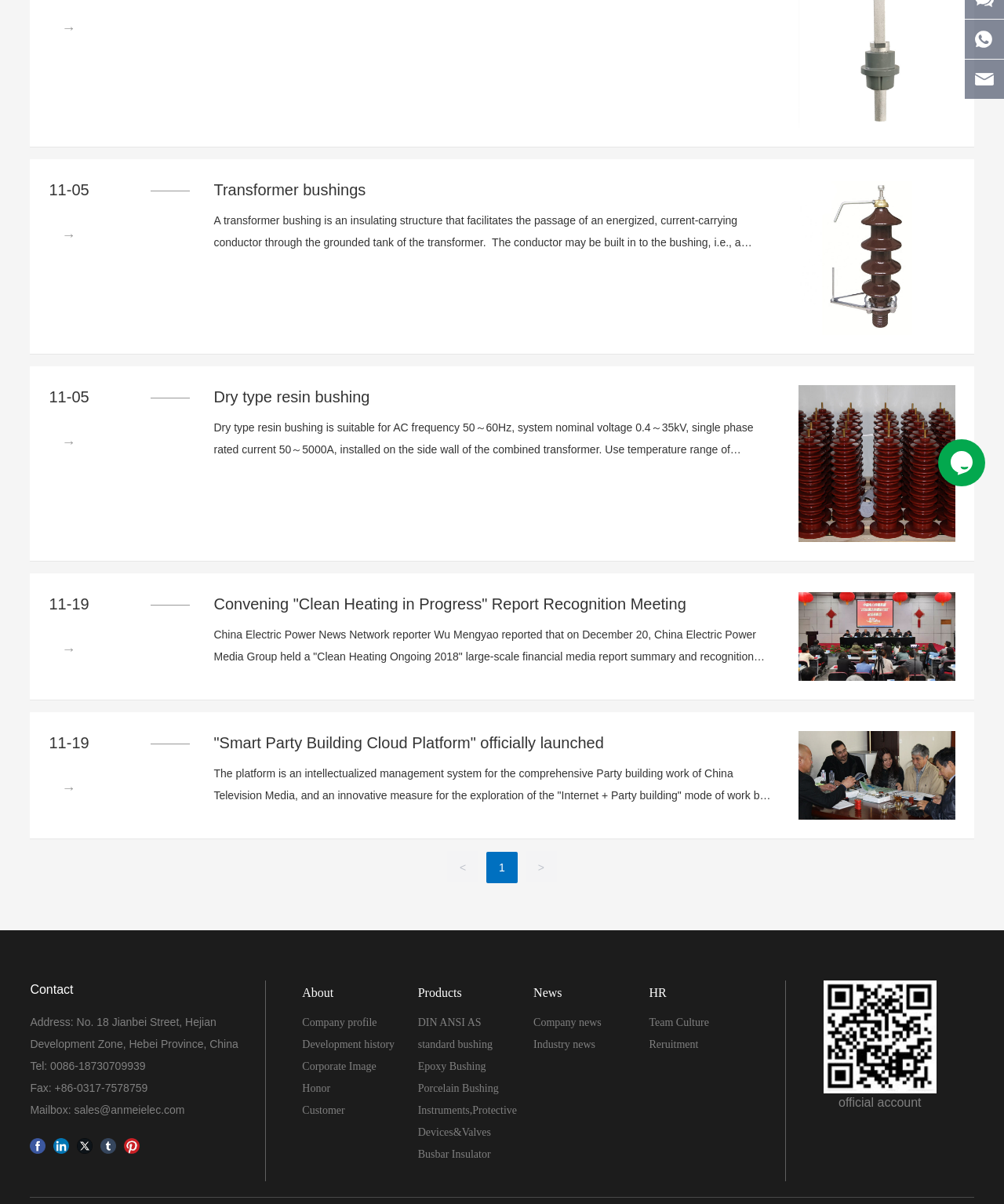Provide the bounding box coordinates of the HTML element this sentence describes: "Company news". The bounding box coordinates consist of four float numbers between 0 and 1, i.e., [left, top, right, bottom].

[0.531, 0.84, 0.631, 0.858]